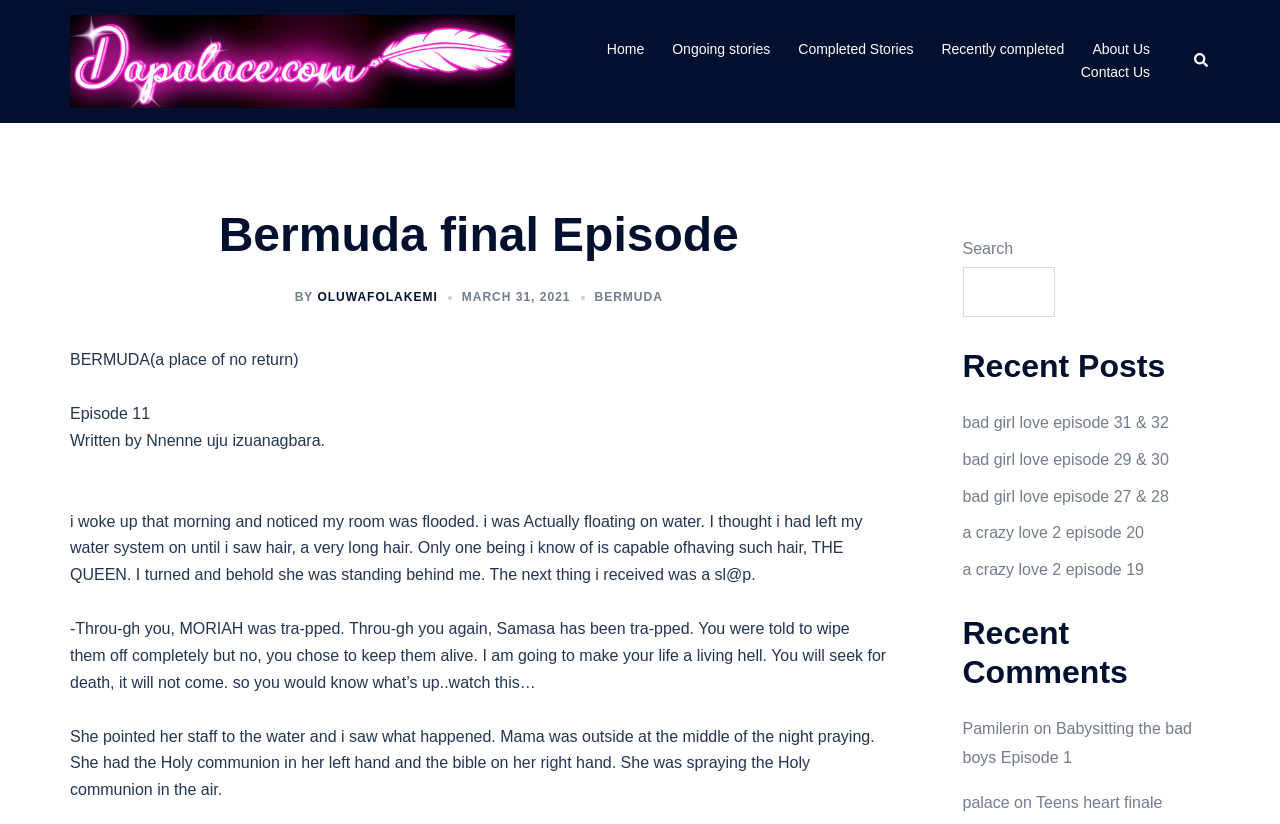Determine the bounding box coordinates of the clickable region to execute the instruction: "Search for something". The coordinates should be four float numbers between 0 and 1, denoted as [left, top, right, bottom].

[0.752, 0.286, 0.934, 0.385]